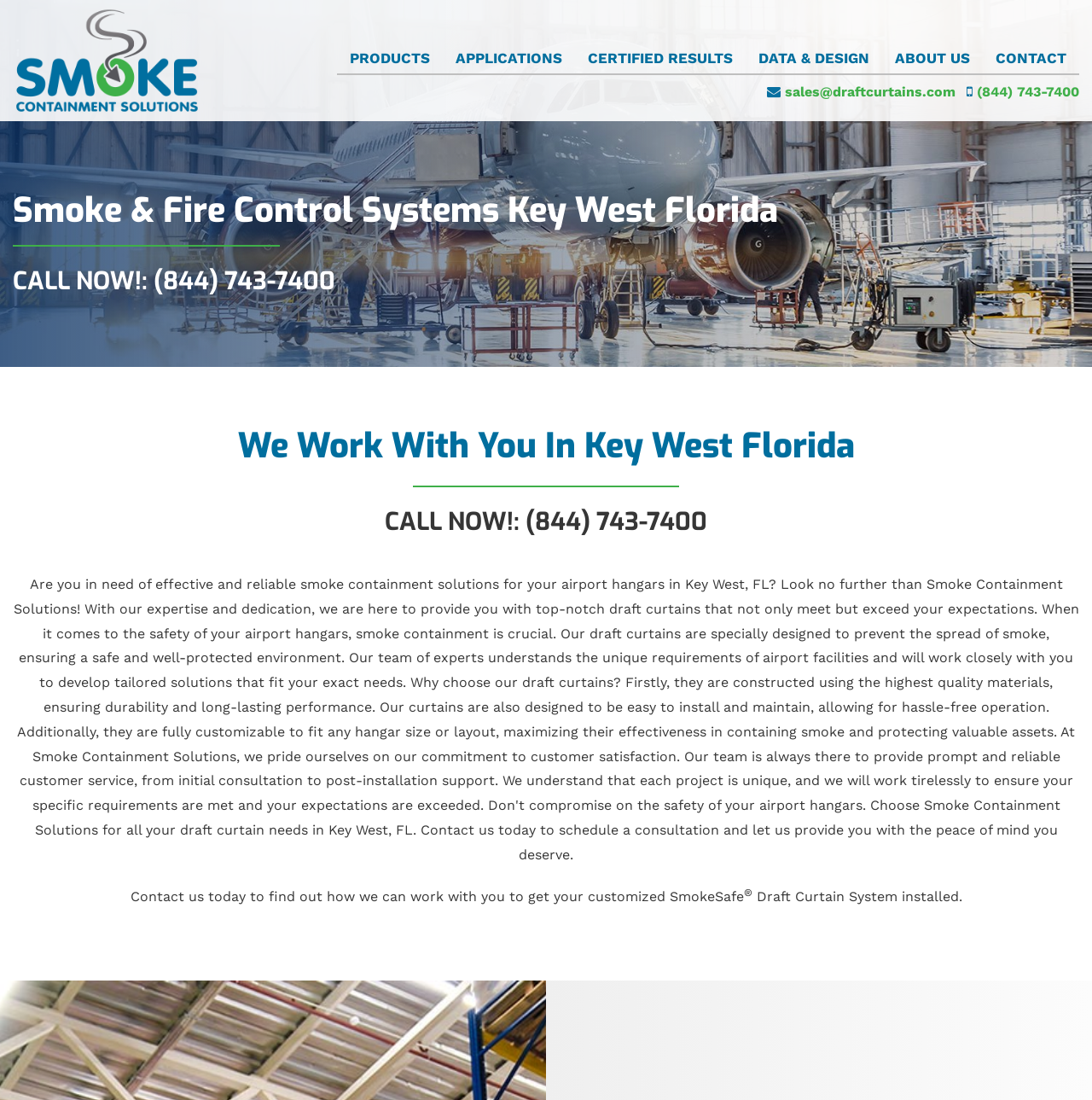What is the purpose of the company's system?
Using the information from the image, give a concise answer in one word or a short phrase.

Fire code requirements